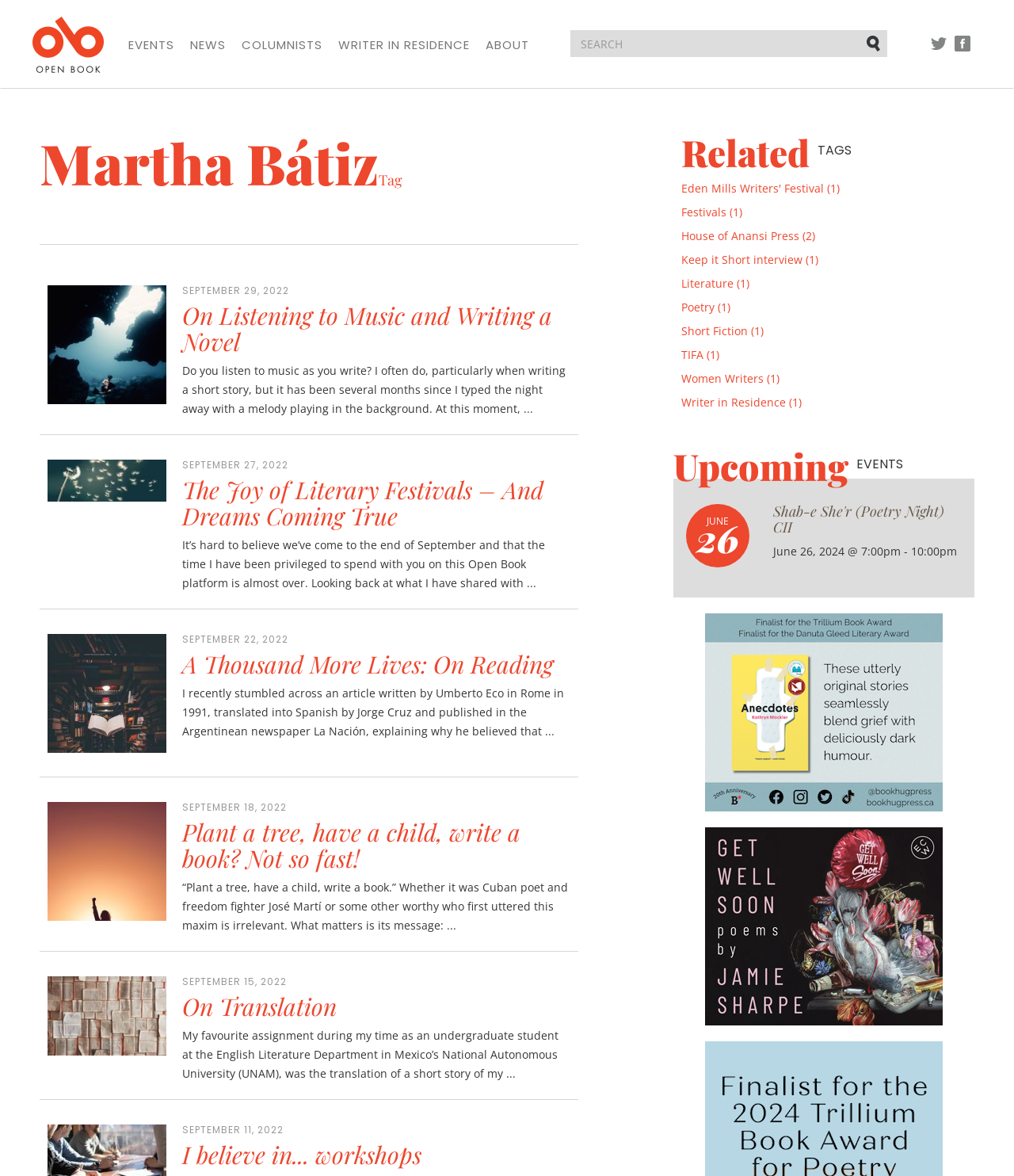How many social media links are available?
Answer the question with a single word or phrase, referring to the image.

2